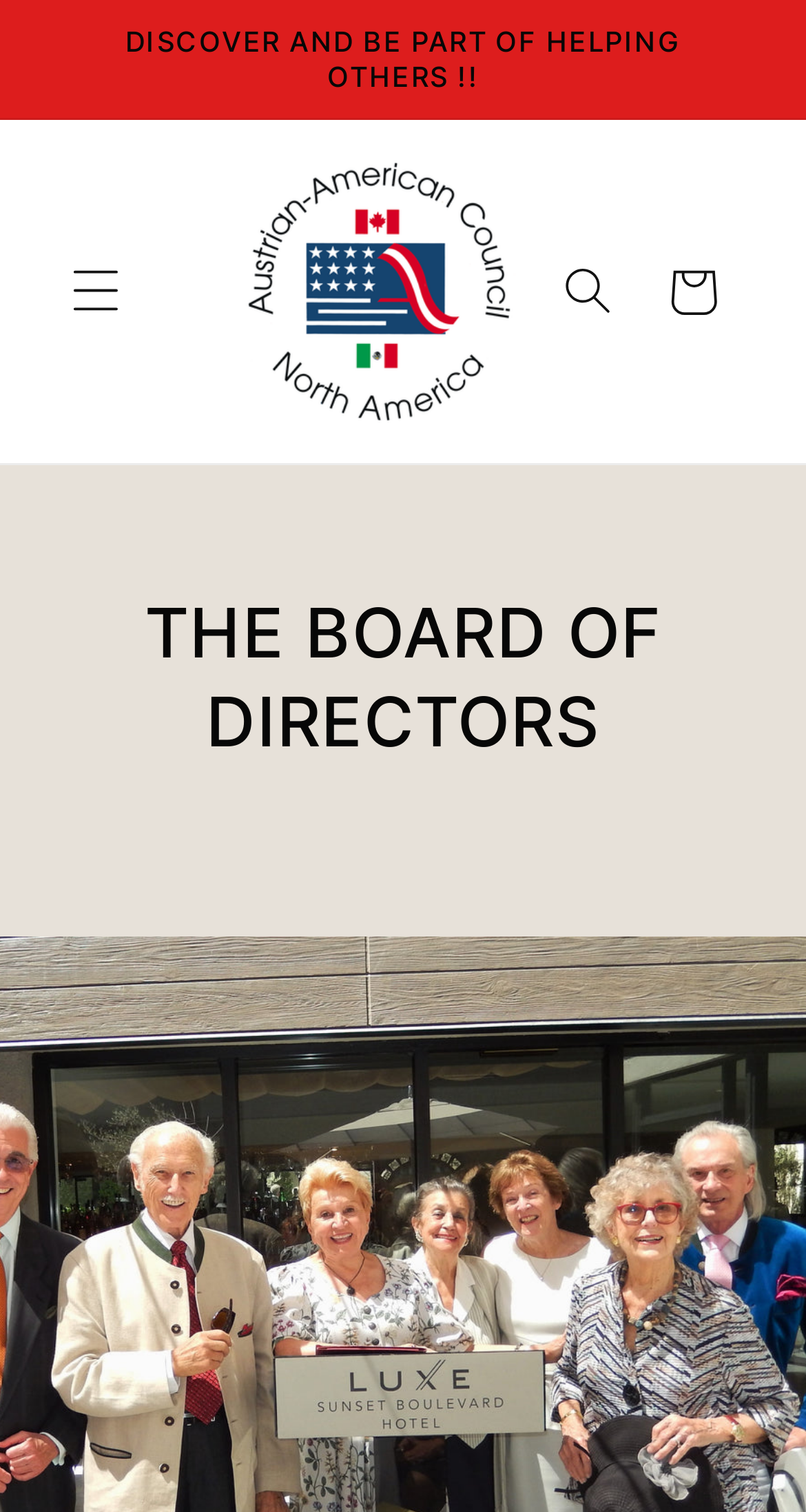Provide a brief response using a word or short phrase to this question:
What is the text above the 'THE BOARD OF DIRECTORS' heading?

DISCOVER AND BE PART OF HELPING OTHERS!!